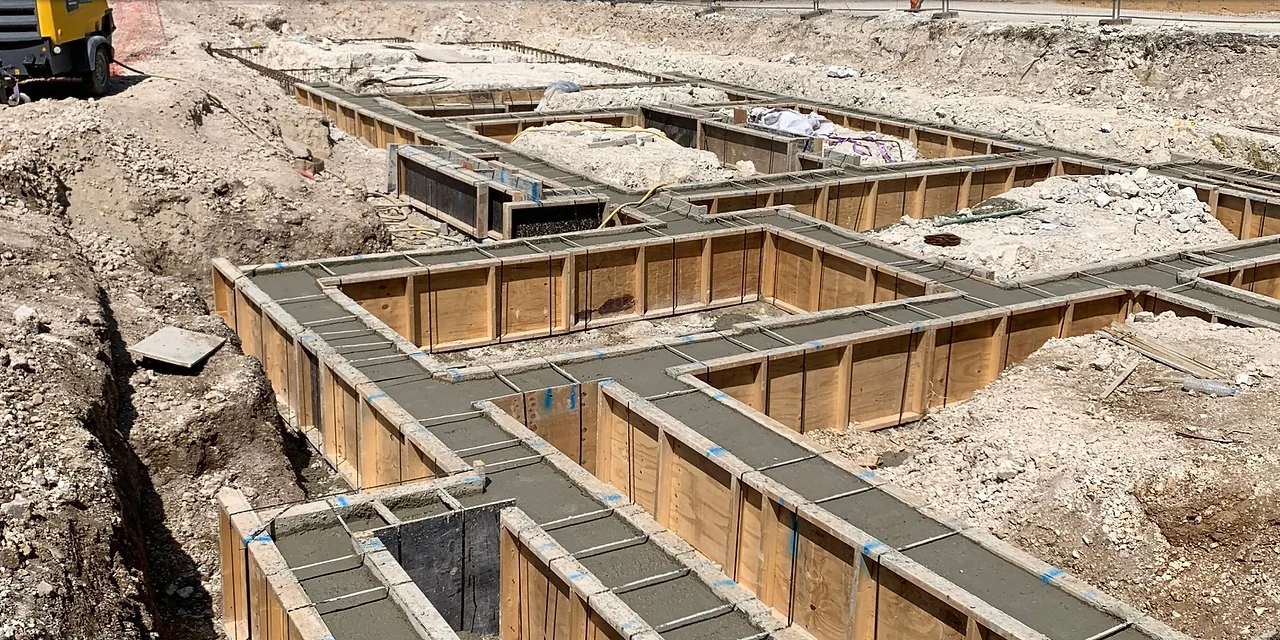What is the location of the construction project?
Please respond to the question thoroughly and include all relevant details.

The construction project is located on Ware Road in Hertford, as mentioned in the project details, which provides context about the project's location and scope.